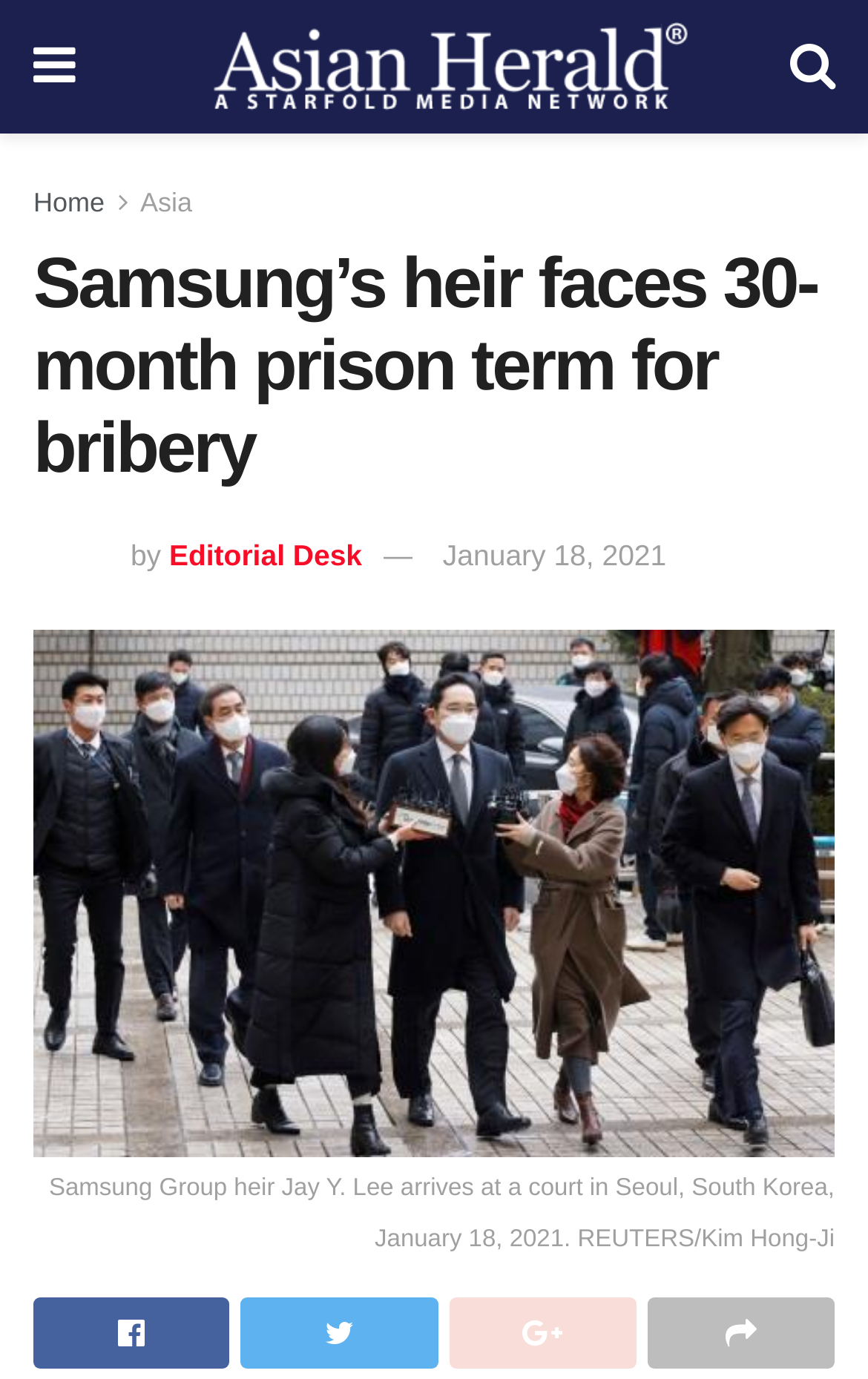Locate the bounding box coordinates of the clickable region necessary to complete the following instruction: "check the date of the article". Provide the coordinates in the format of four float numbers between 0 and 1, i.e., [left, top, right, bottom].

[0.51, 0.39, 0.768, 0.414]